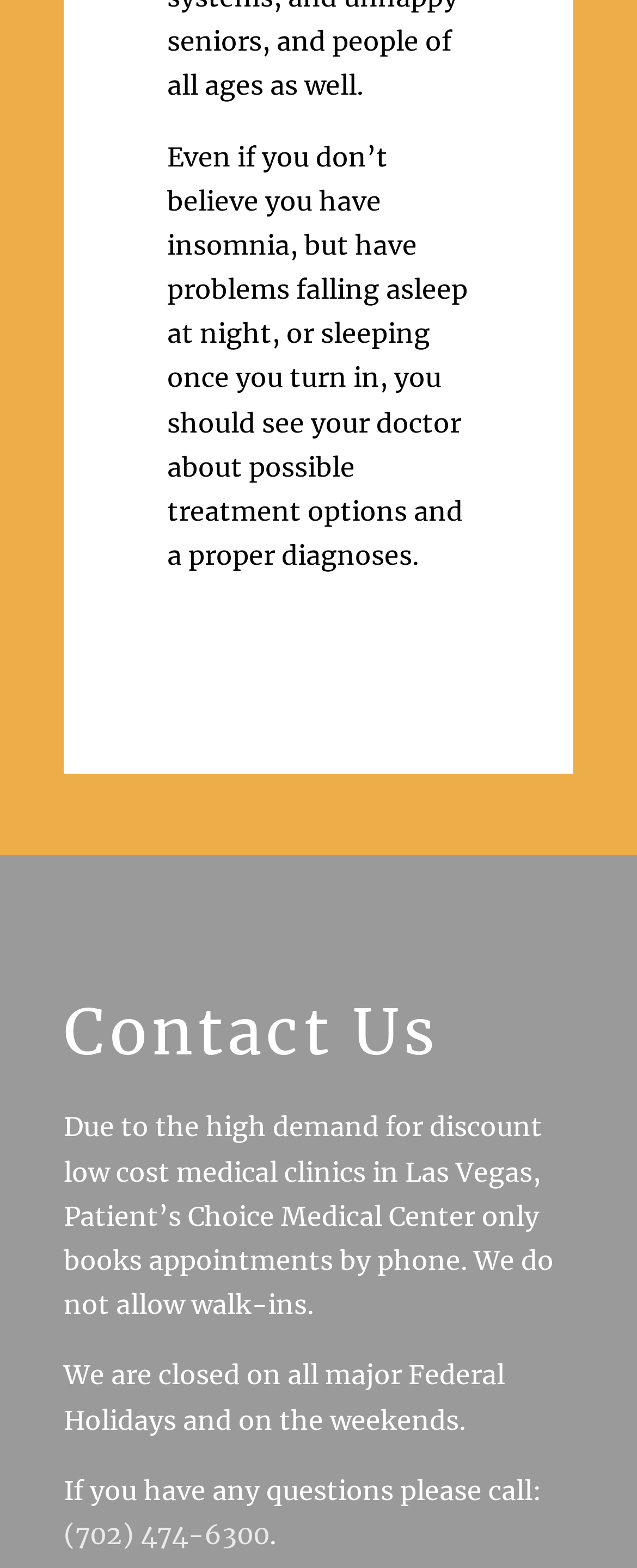What days is the medical center closed?
Make sure to answer the question with a detailed and comprehensive explanation.

I found this information by reading the text that says 'We are closed on all major Federal Holidays and on the weekends.' This indicates that the medical center is closed on weekends and Federal Holidays.